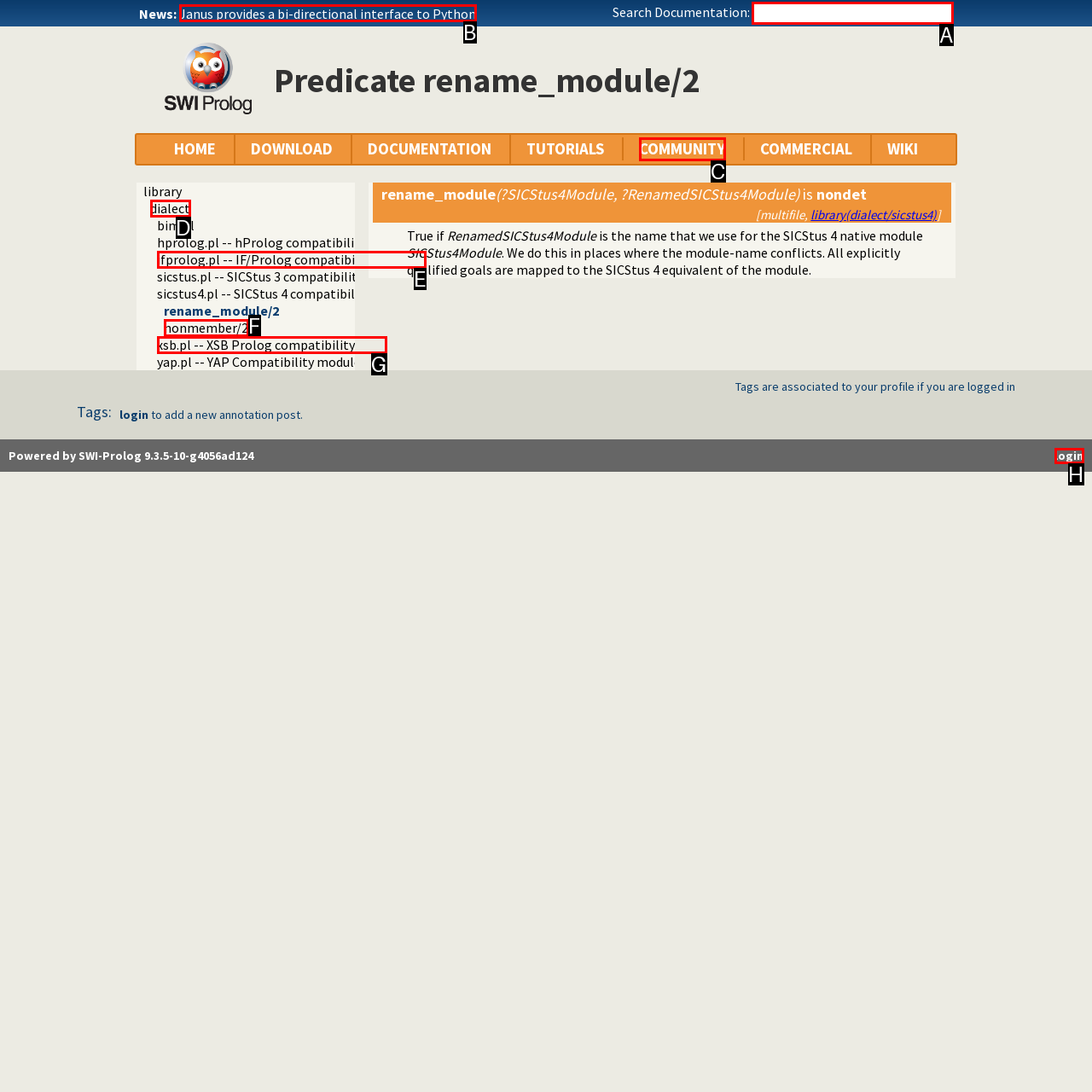To complete the task: Search Documentation:, select the appropriate UI element to click. Respond with the letter of the correct option from the given choices.

A